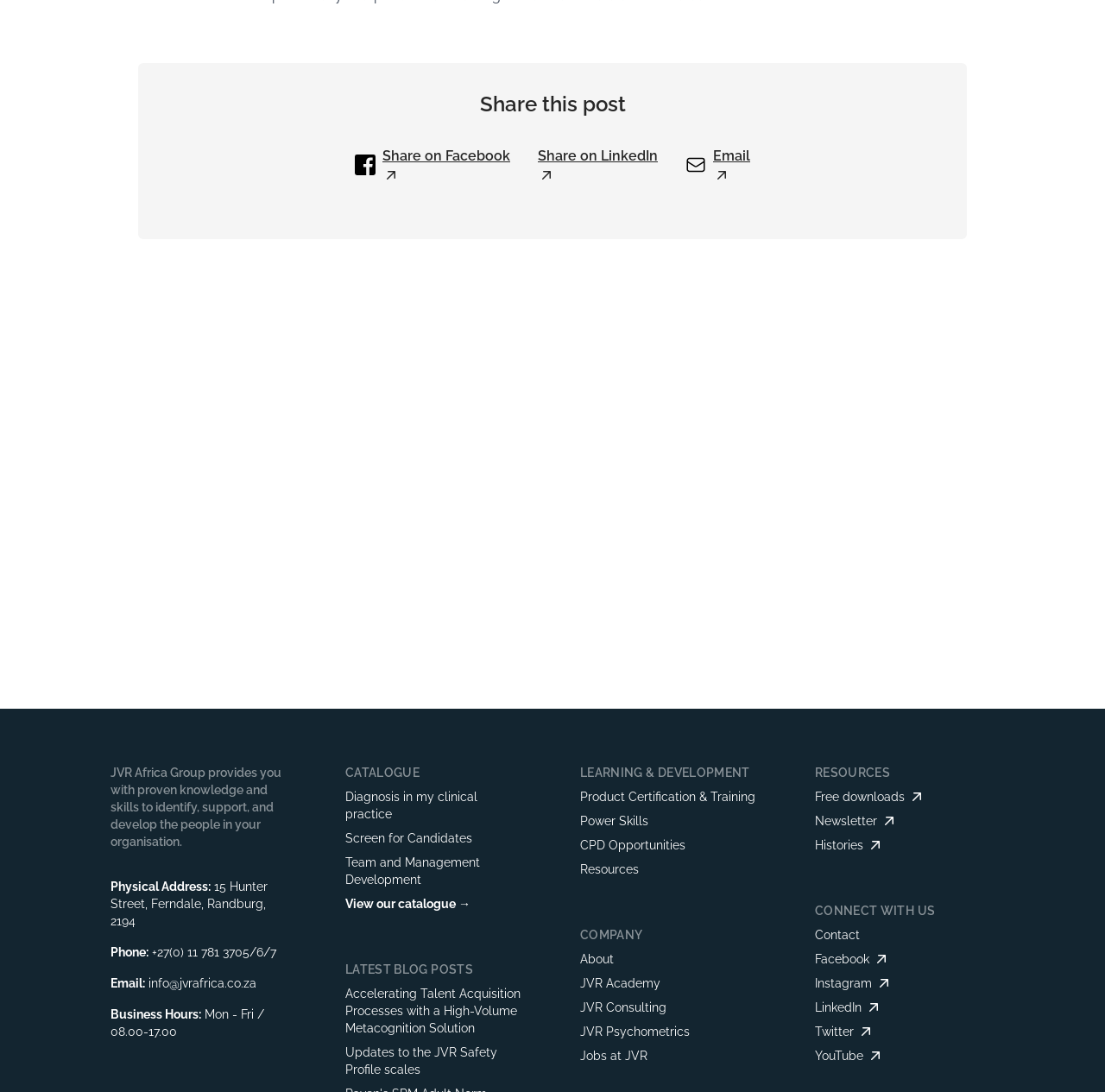Find the bounding box coordinates of the clickable area required to complete the following action: "Subscribe to the newsletter".

[0.4, 0.562, 0.518, 0.602]